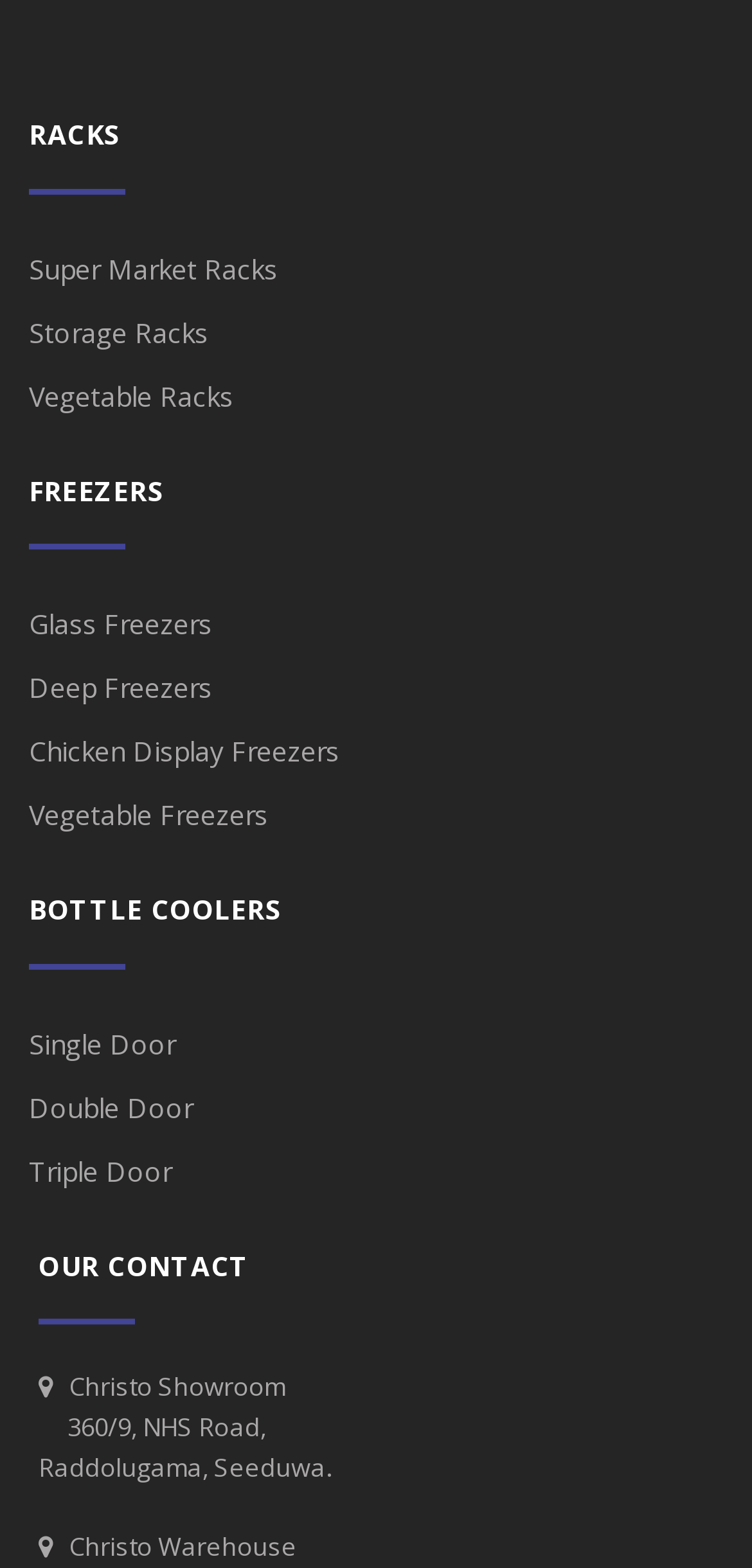How many door options are available for bottle coolers?
Answer the question with a detailed explanation, including all necessary information.

I counted the number of links under the BOTTLE COOLERS category, which are Single Door, Double Door, and Triple Door. Therefore, there are 3 door options available for bottle coolers.